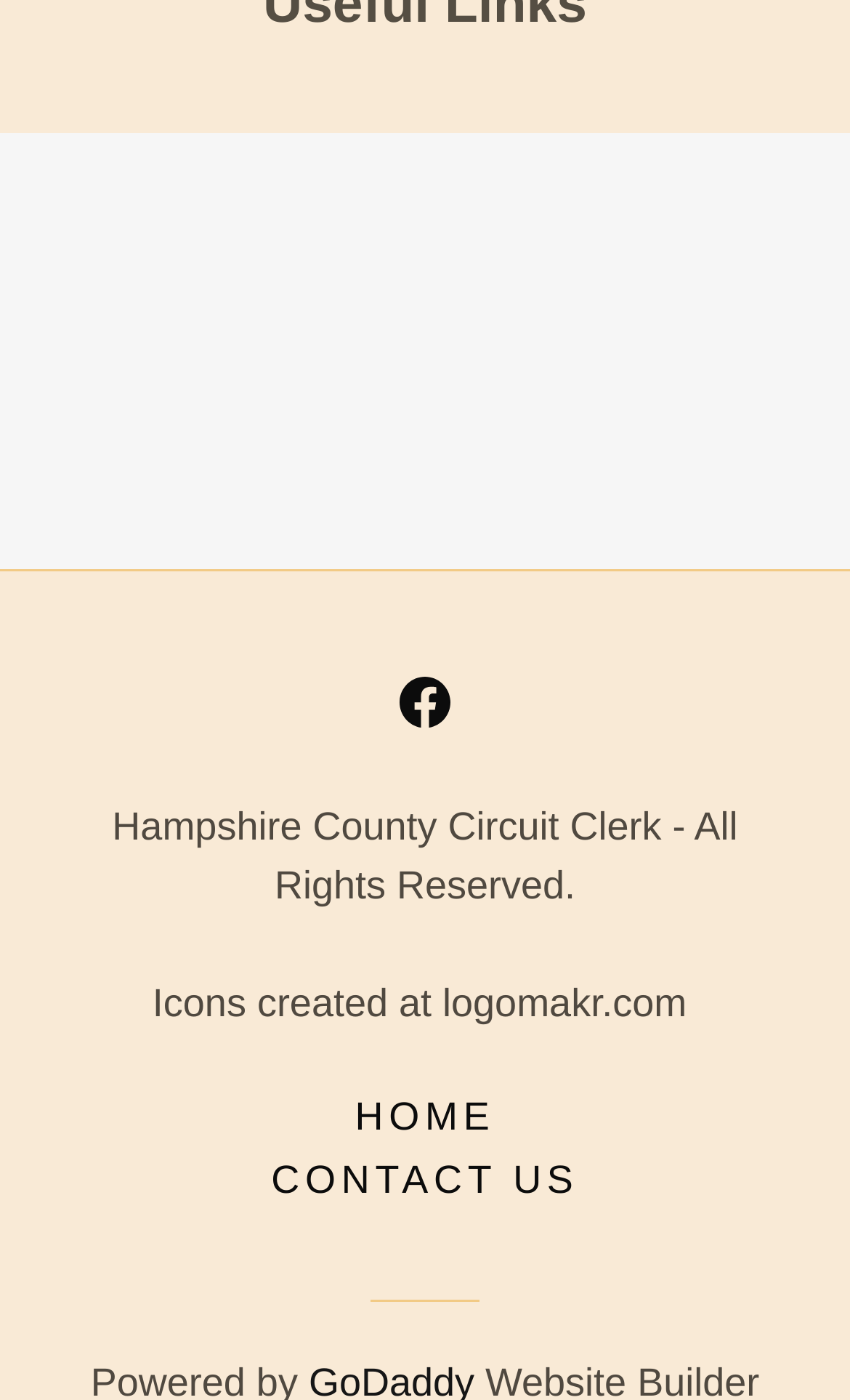Please give a succinct answer using a single word or phrase:
What is the purpose of the image at the top of the webpage?

Logo or icon